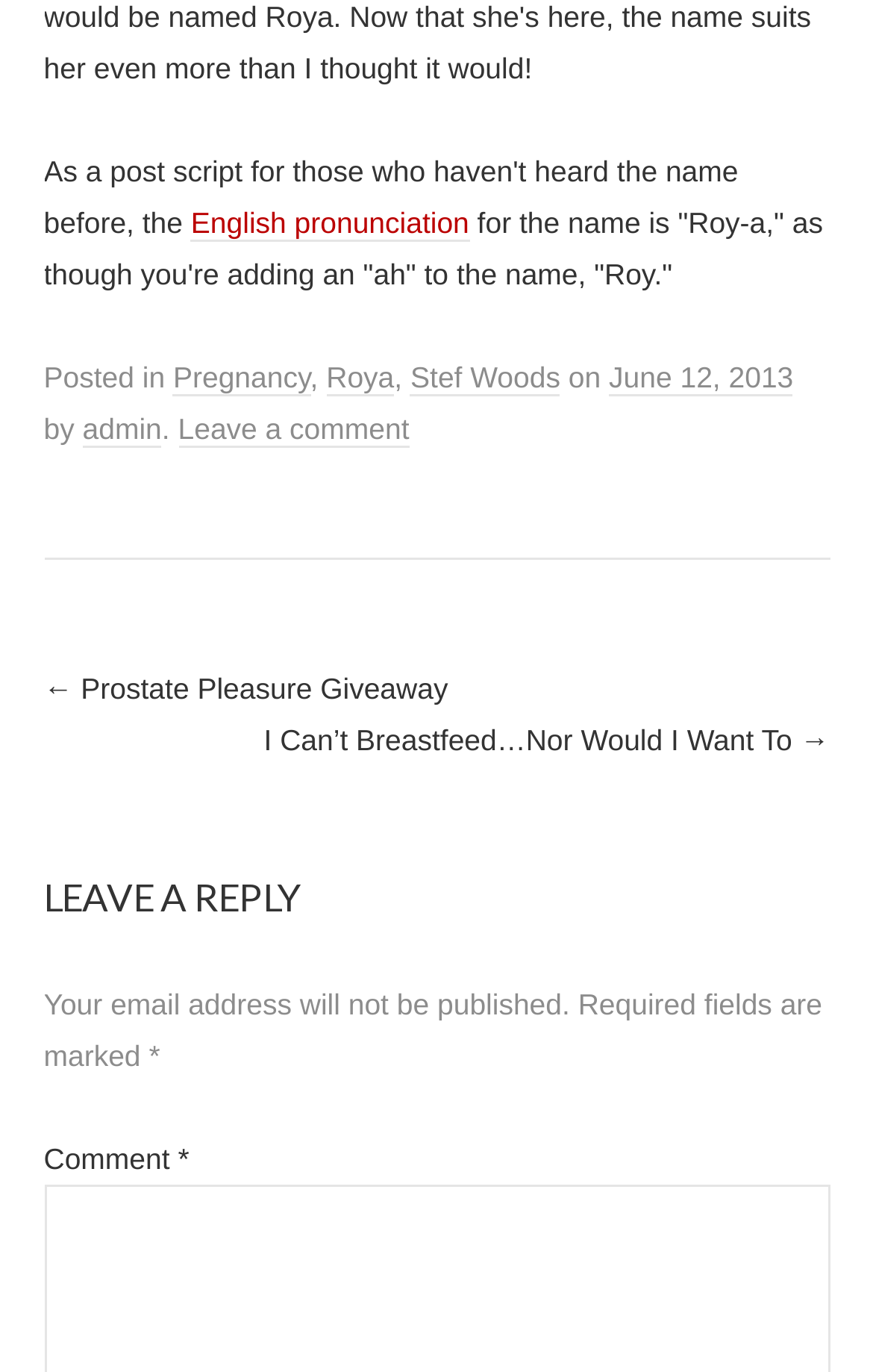What is the category of the post?
With the help of the image, please provide a detailed response to the question.

The webpage contains a footer section with links to categories, and one of the categories is 'Pregnancy', which suggests that the post is related to this topic.